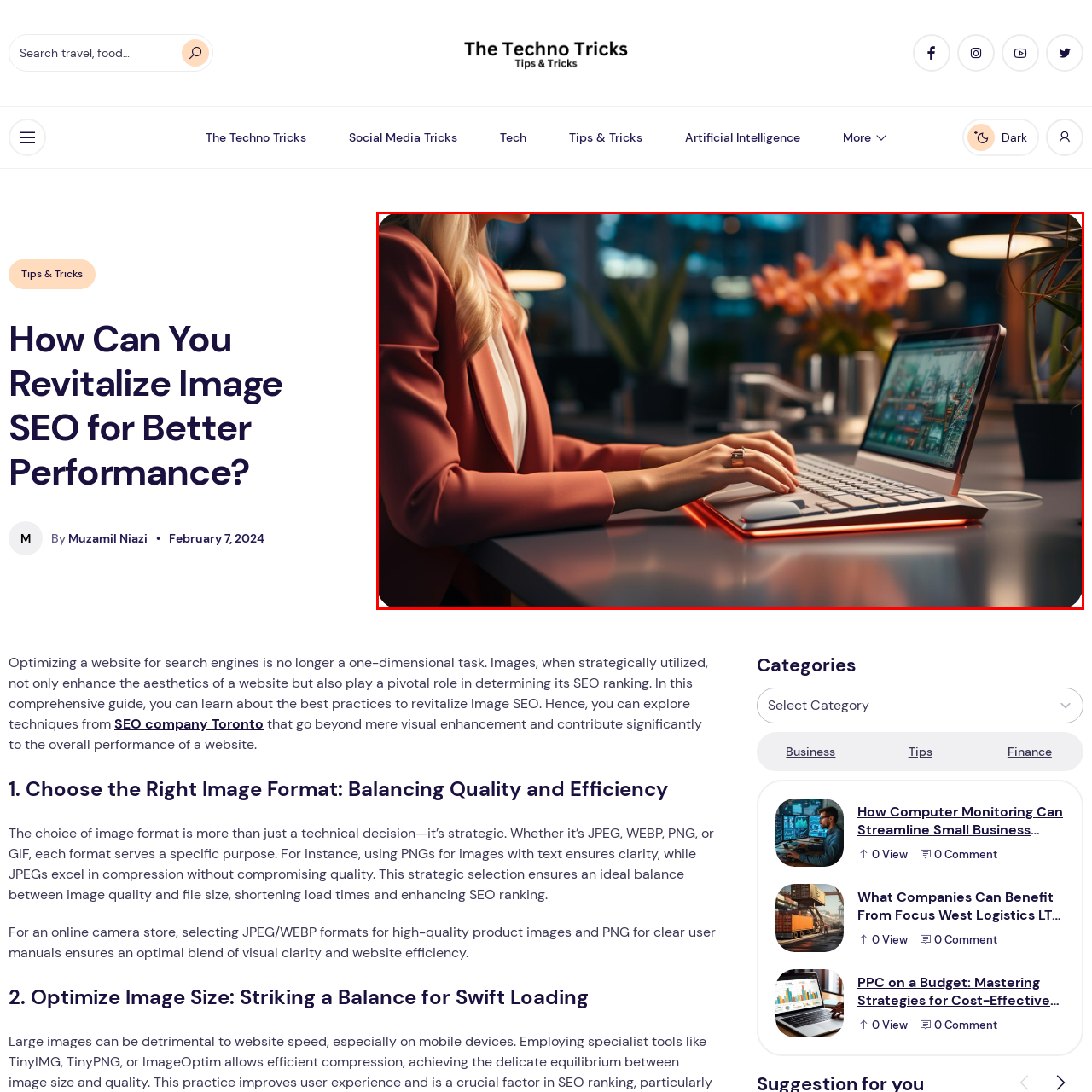What is displayed on the laptop screen?
Examine the red-bounded area in the image carefully and respond to the question with as much detail as possible.

The laptop screen displays a vibrant webpage, which suggests that the woman is working on a project or research task related to image optimization, reflecting the themes of enhancing online presence and strategic digital marketing.